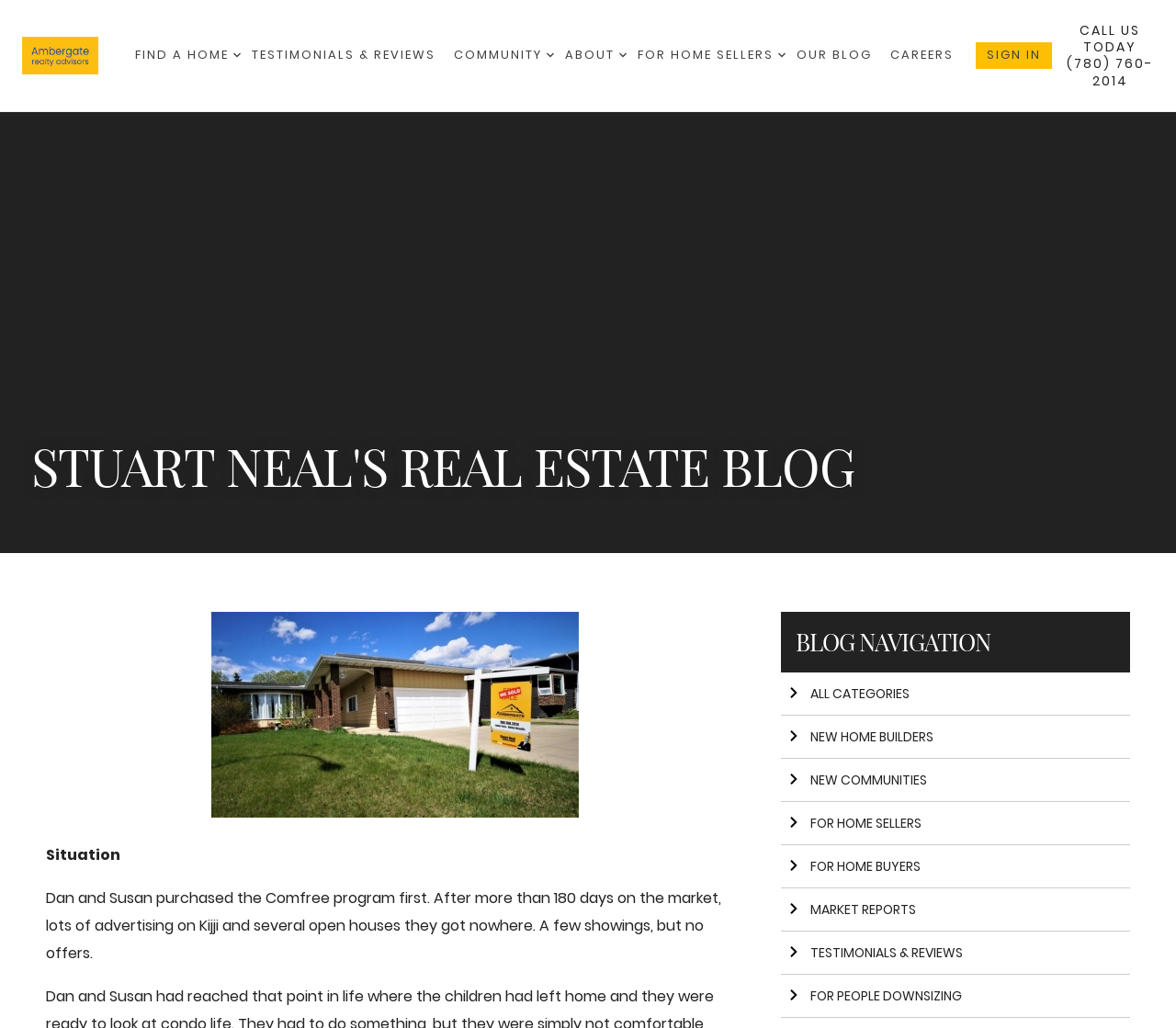Please determine the primary heading and provide its text.

STUART NEAL'S REAL ESTATE BLOG